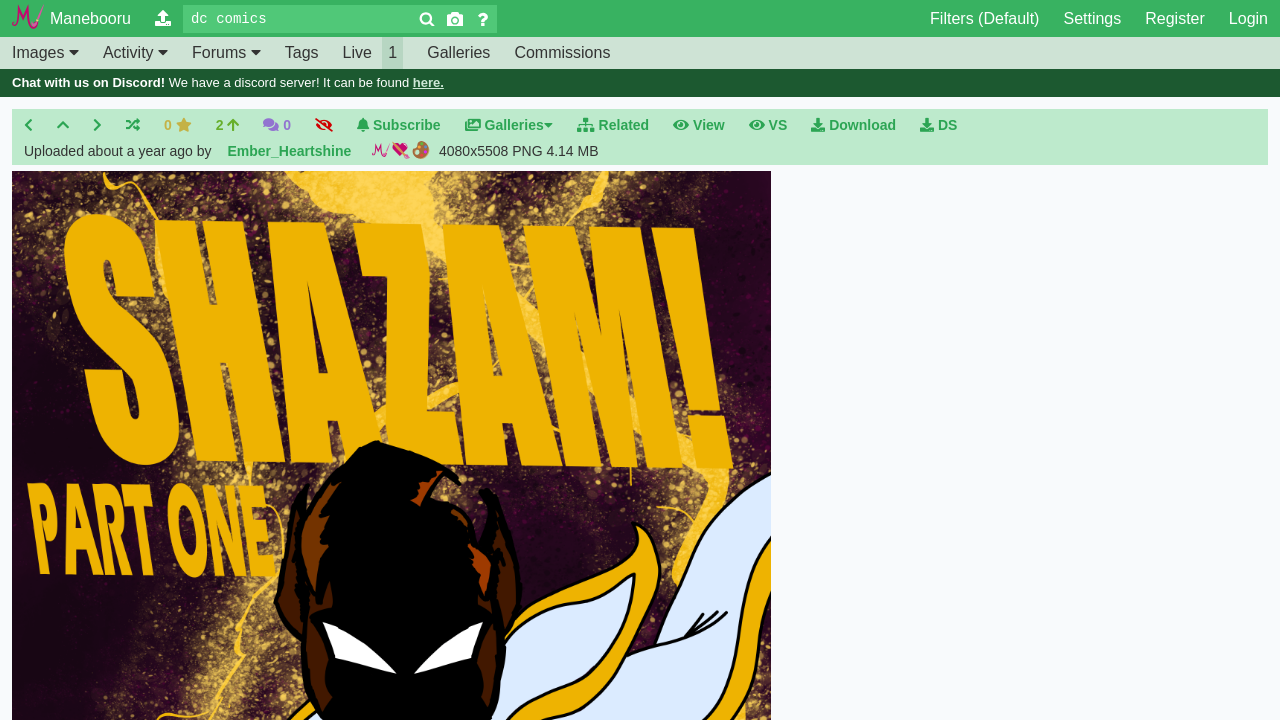Please identify the bounding box coordinates of the element I should click to complete this instruction: 'Chat with us on Discord'. The coordinates should be given as four float numbers between 0 and 1, like this: [left, top, right, bottom].

[0.322, 0.104, 0.347, 0.125]